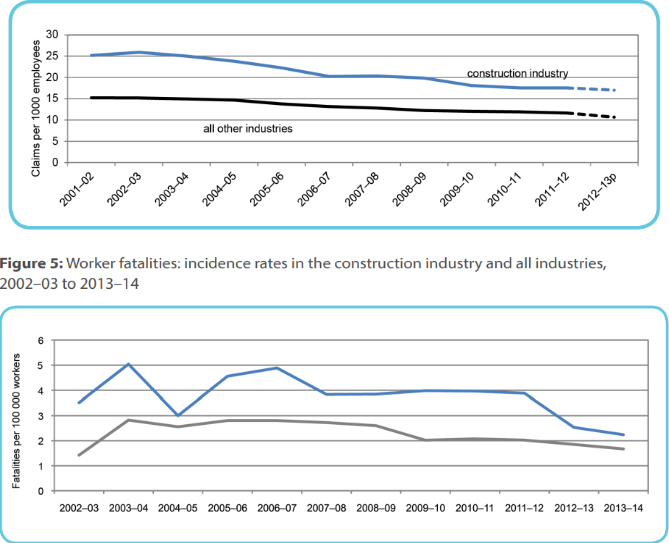Offer a detailed account of the various components present in the image.

The image illustrates critical statistics regarding workplace incidents and fatalities in the construction industry compared to other industries, spanning from the year 2002 to 2014. 

In the upper graph, "Claims per 1,000 employees" is depicted over the years, where the blue line represents the construction industry, showing a general downward trend, while the black line reflects the claims rate for all other industries, which is steadier and lower. 

The lower graph highlights "Fatalities per 100,000 workers," with the construction industry's rates also shown in blue, experiencing fluctuations but maintaining higher rates compared to the all industries average, represented in gray. Both graphs underscore the heightened risk associated with the construction sector, suggesting the importance of safety measures such as white card training for workers. 

This data reinforces the need for ongoing health and safety training to mitigate risks in the high-risk construction environment, emphasizing that while overall injury rates have decreased, the construction industry still presents significant challenges.